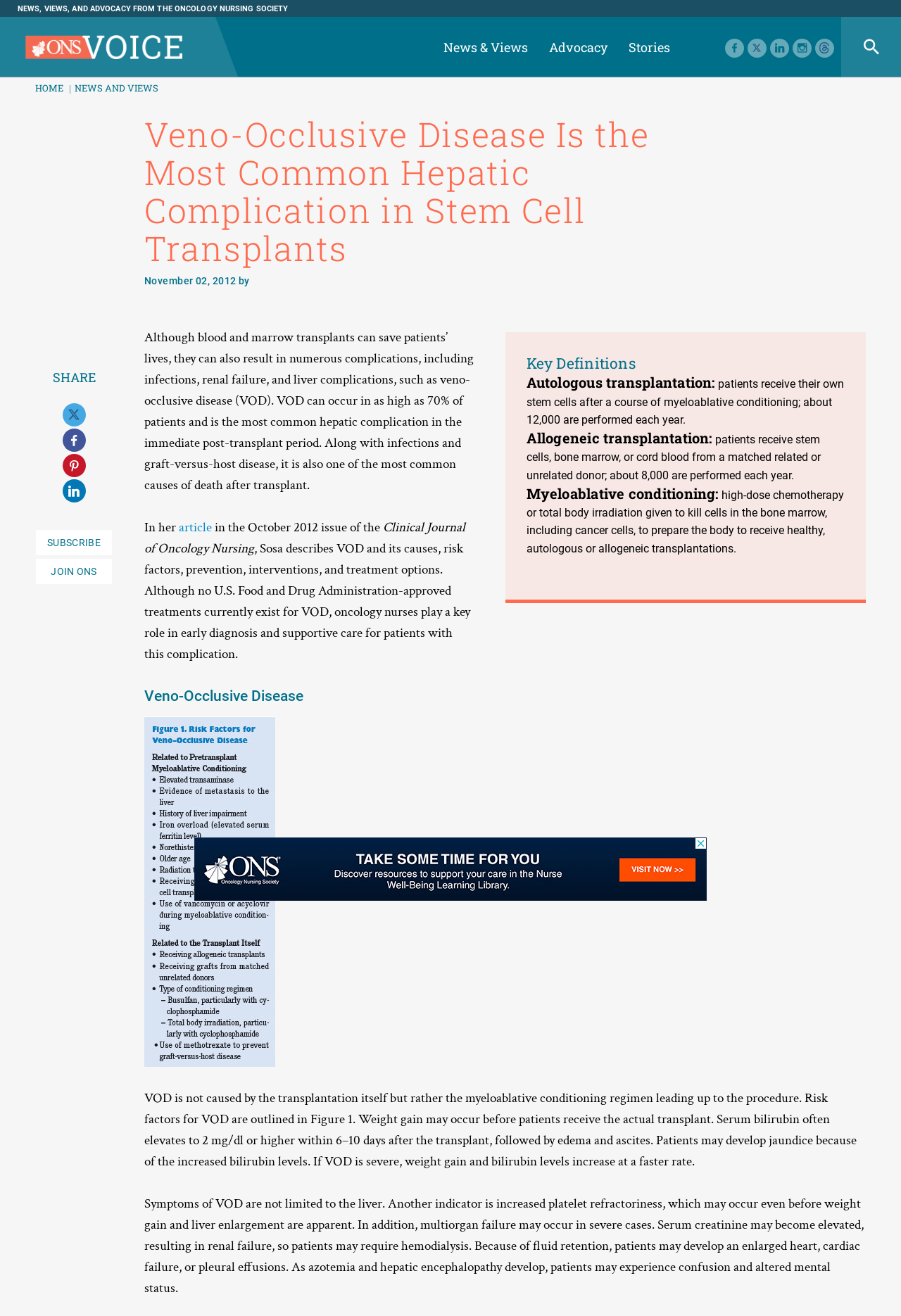Find the UI element described as: "Advocacy" and predict its bounding box coordinates. Ensure the coordinates are four float numbers between 0 and 1, [left, top, right, bottom].

[0.598, 0.013, 0.686, 0.058]